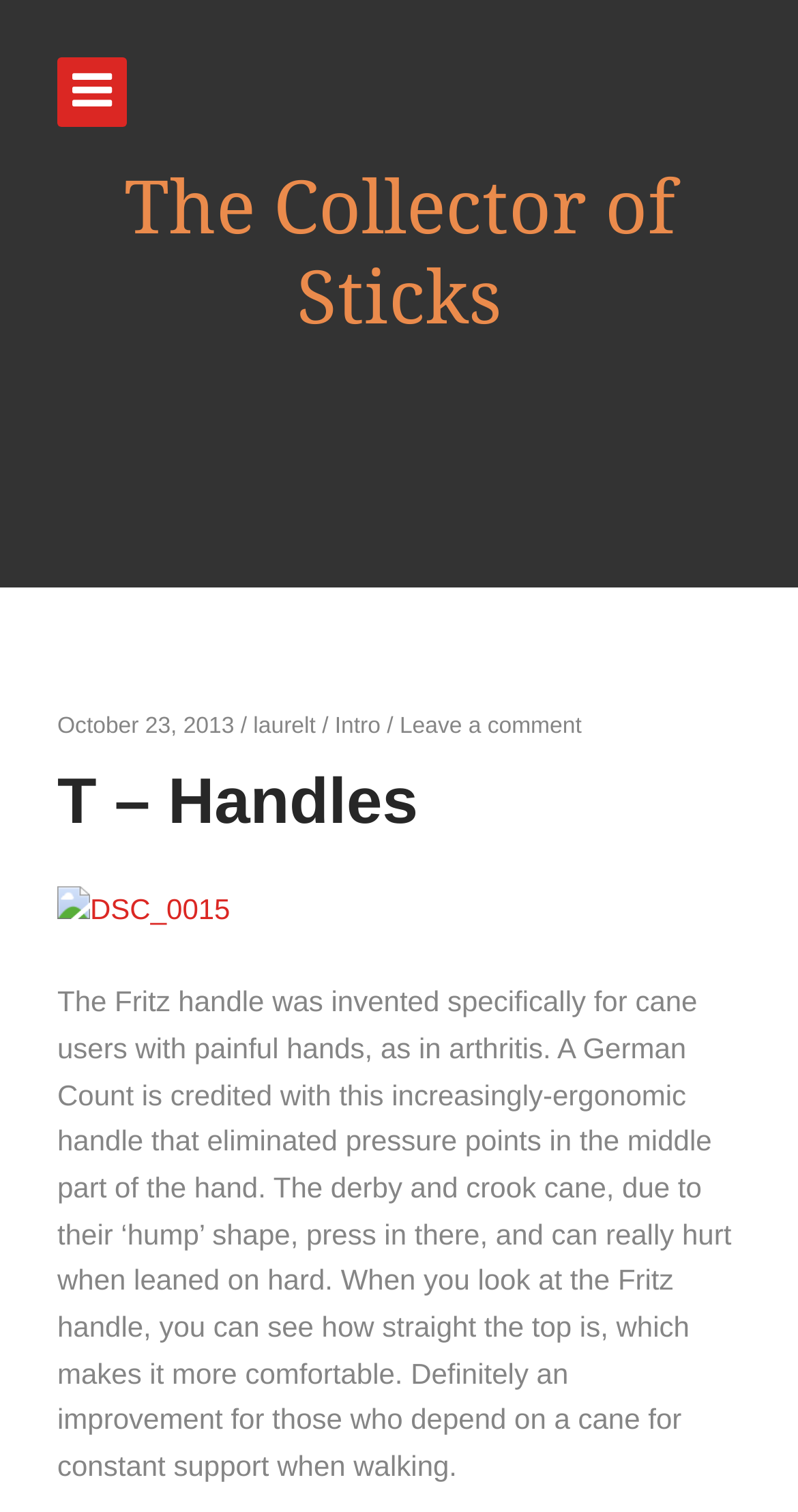Using a single word or phrase, answer the following question: 
Who is credited with inventing the Fritz handle?

A German Count